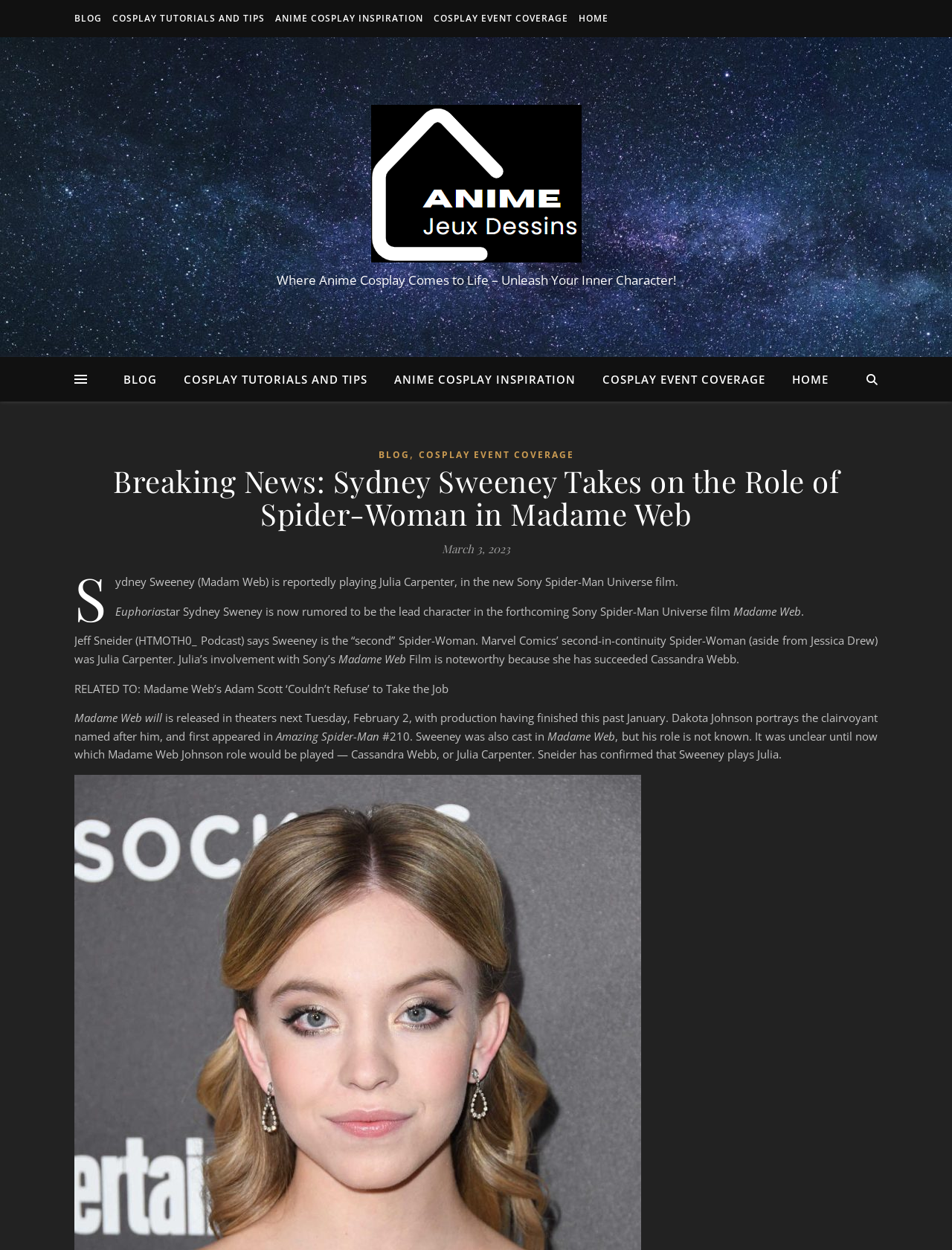What is the name of the comic book series where Julia Carpenter first appeared?
Using the image as a reference, answer with just one word or a short phrase.

Amazing Spider-Man